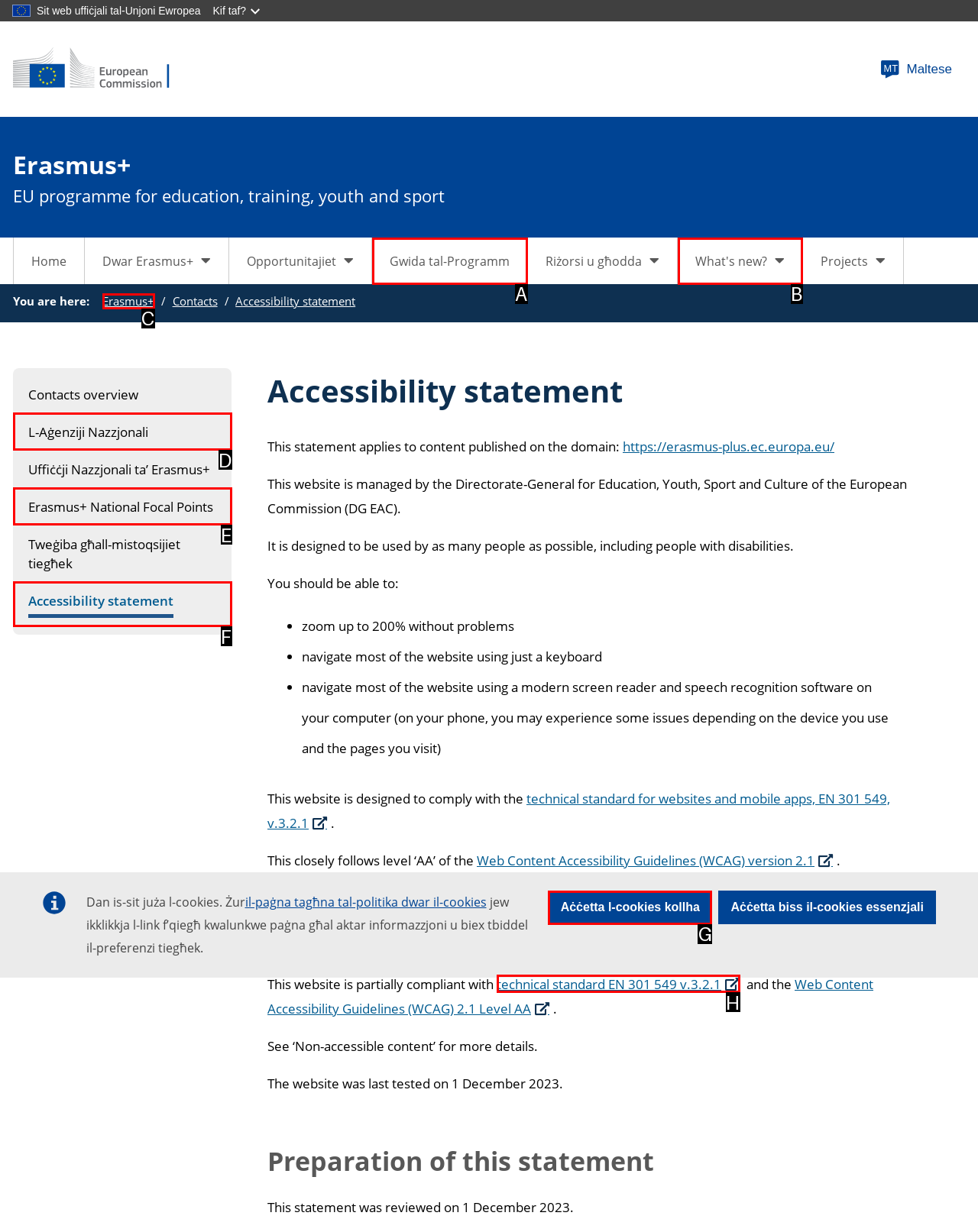Find the UI element described as: L-Aġenziji Nazzjonali
Reply with the letter of the appropriate option.

D